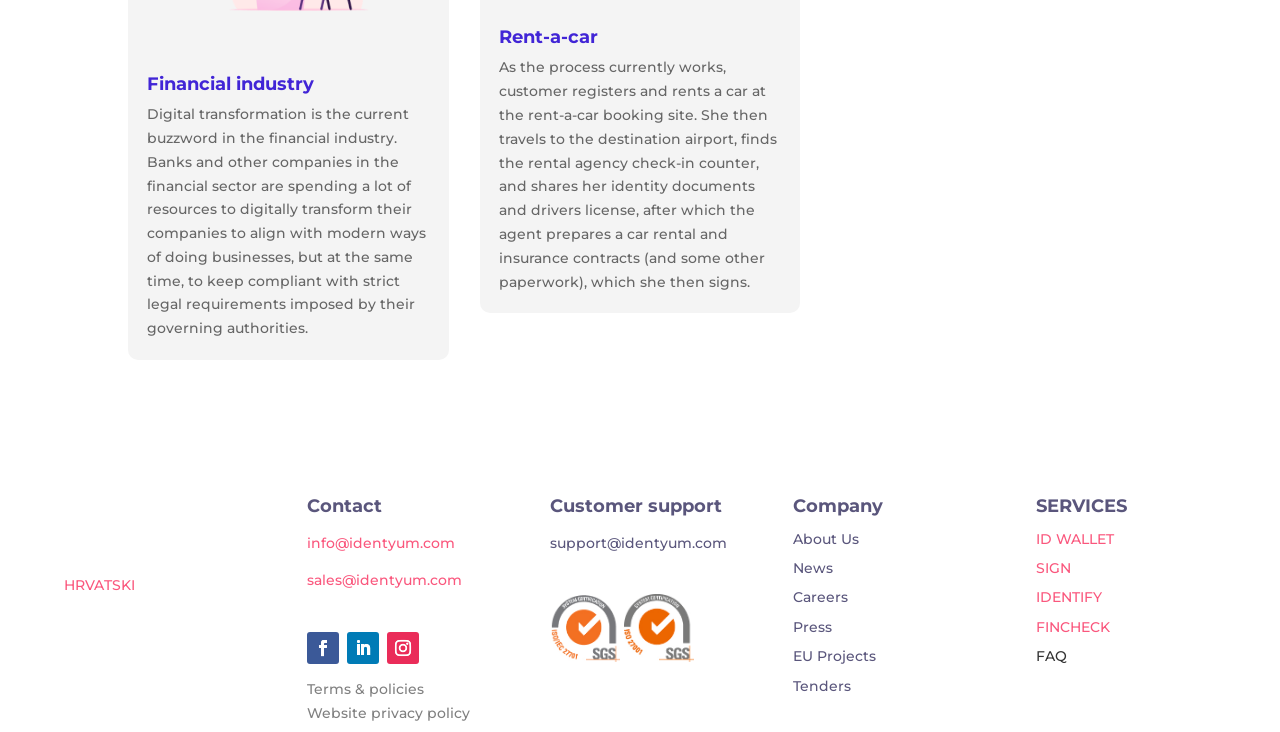Please determine the bounding box coordinates of the element to click in order to execute the following instruction: "Visit Rent-a-car". The coordinates should be four float numbers between 0 and 1, specified as [left, top, right, bottom].

[0.39, 0.036, 0.467, 0.066]